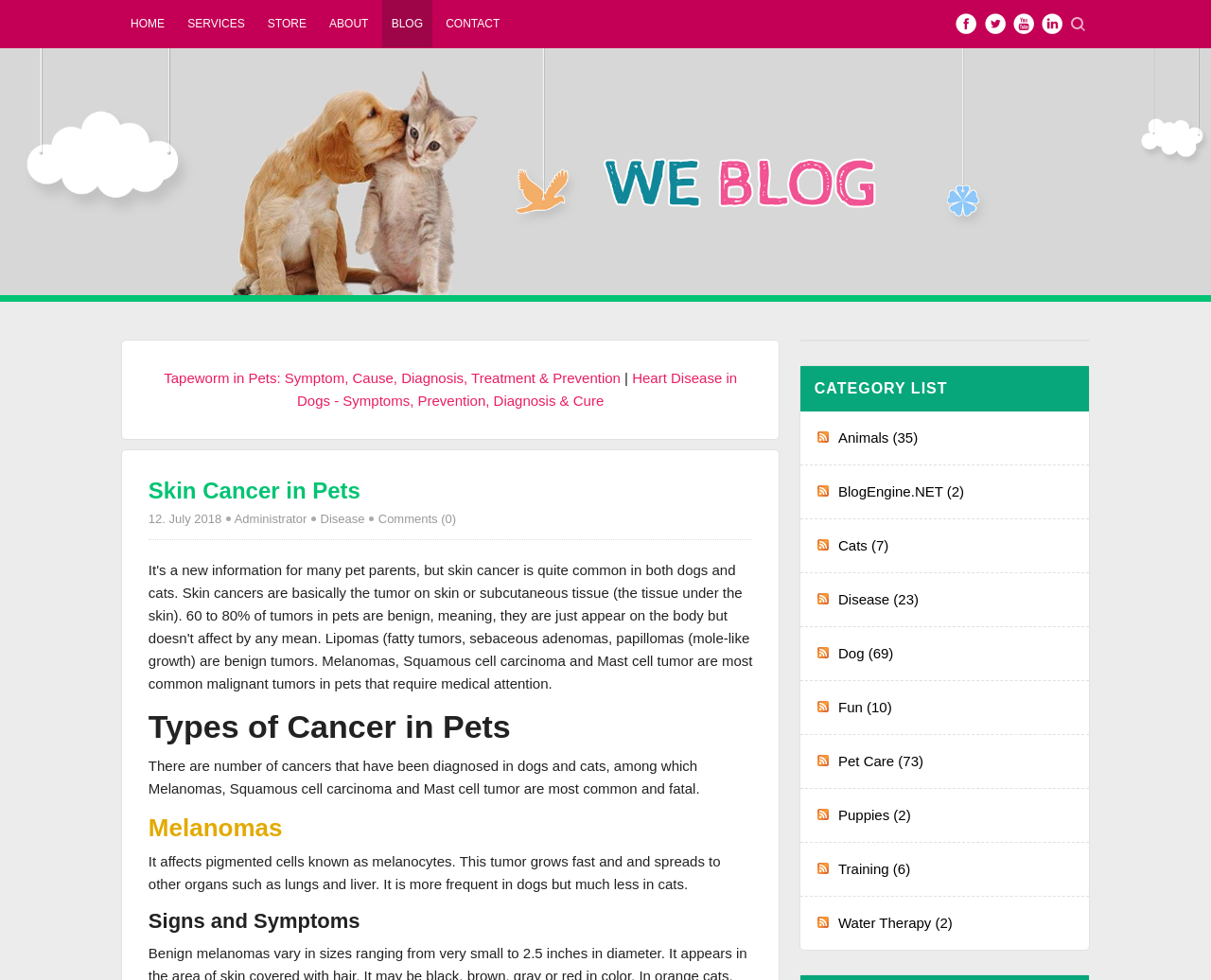What is the date of the blog post?
Provide a thorough and detailed answer to the question.

I found the date of the blog post by looking at the 'StaticText' element with the text '12. July 2018', which is located near the top of the webpage and appears to be the date of the blog post.